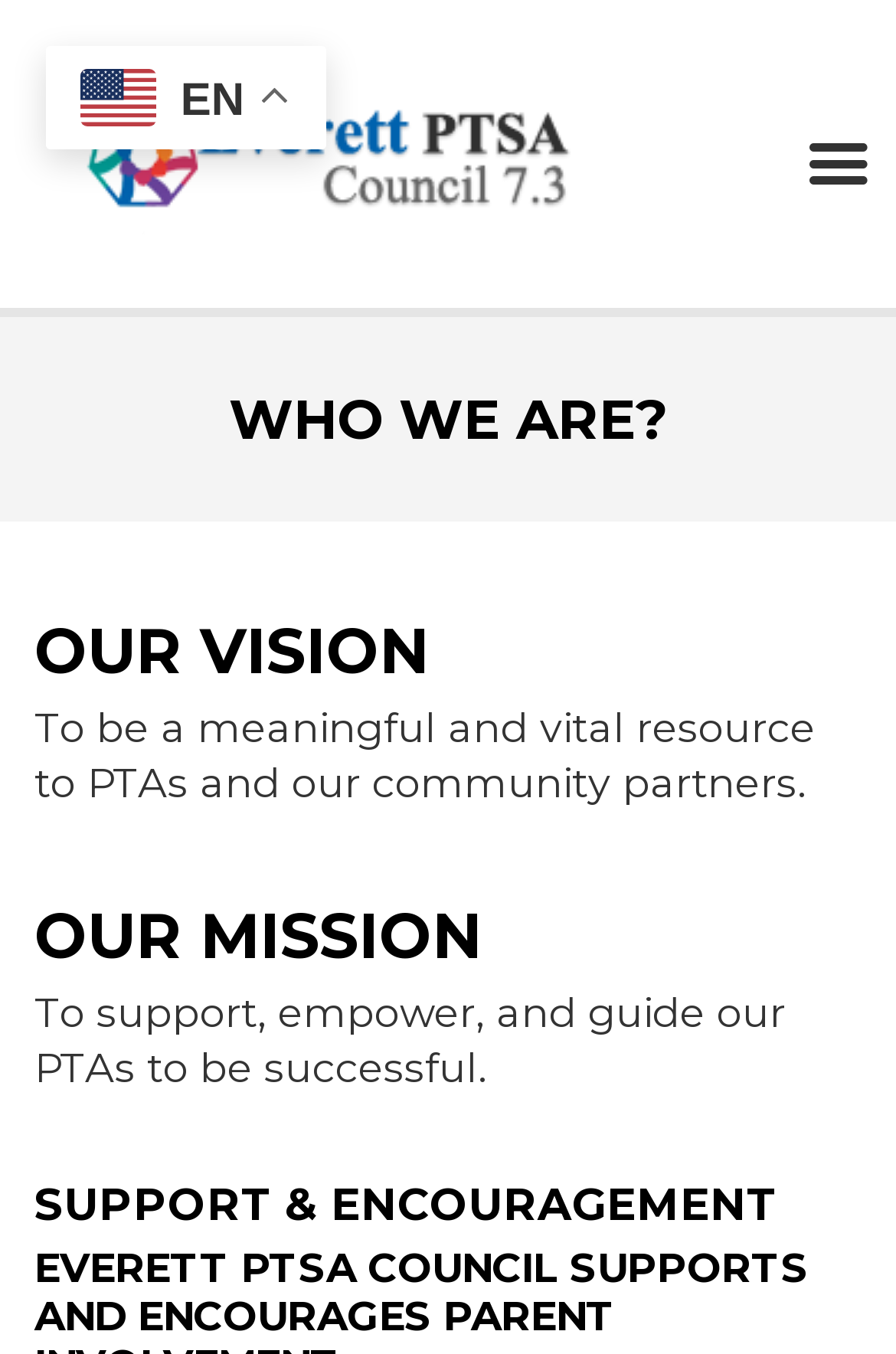Give a short answer to this question using one word or a phrase:
What is the mission of the organization?

To support, empower, and guide PTAs